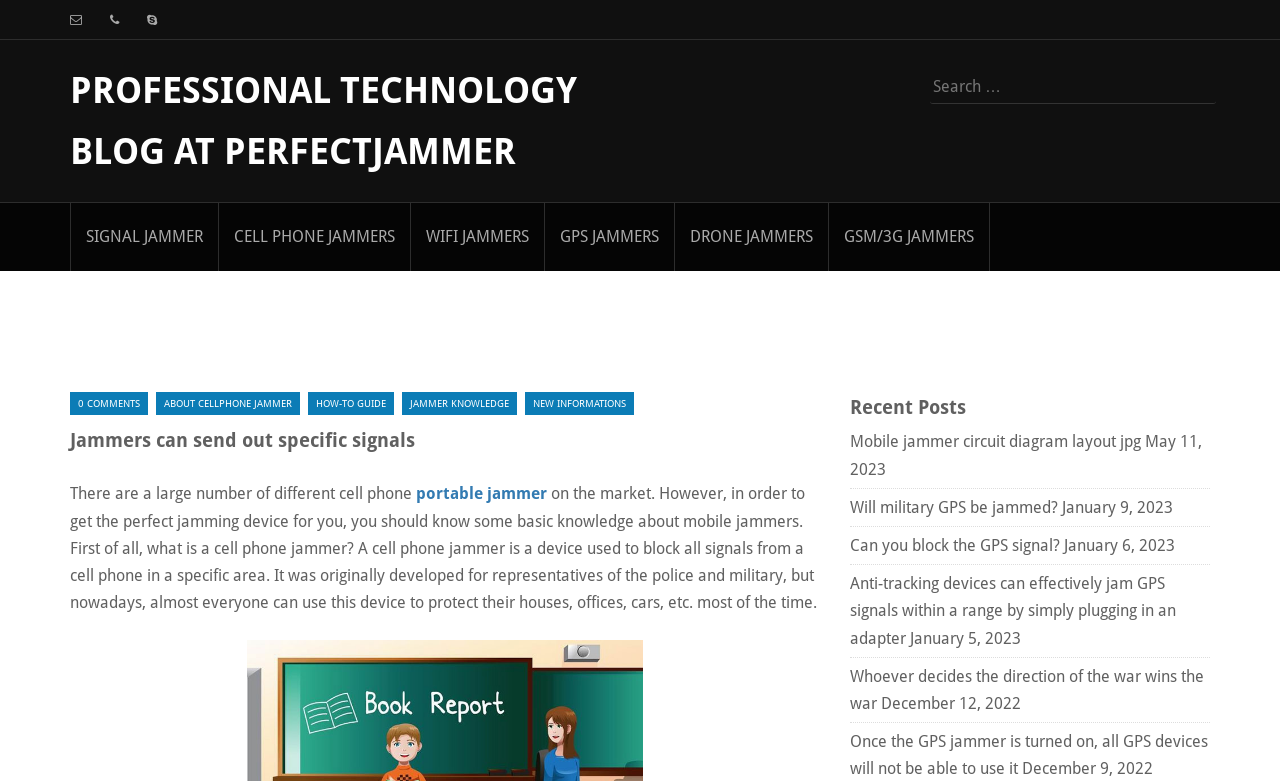Please predict the bounding box coordinates of the element's region where a click is necessary to complete the following instruction: "Check recent post 'Mobile jammer circuit diagram layout jpg'". The coordinates should be represented by four float numbers between 0 and 1, i.e., [left, top, right, bottom].

[0.664, 0.554, 0.891, 0.578]